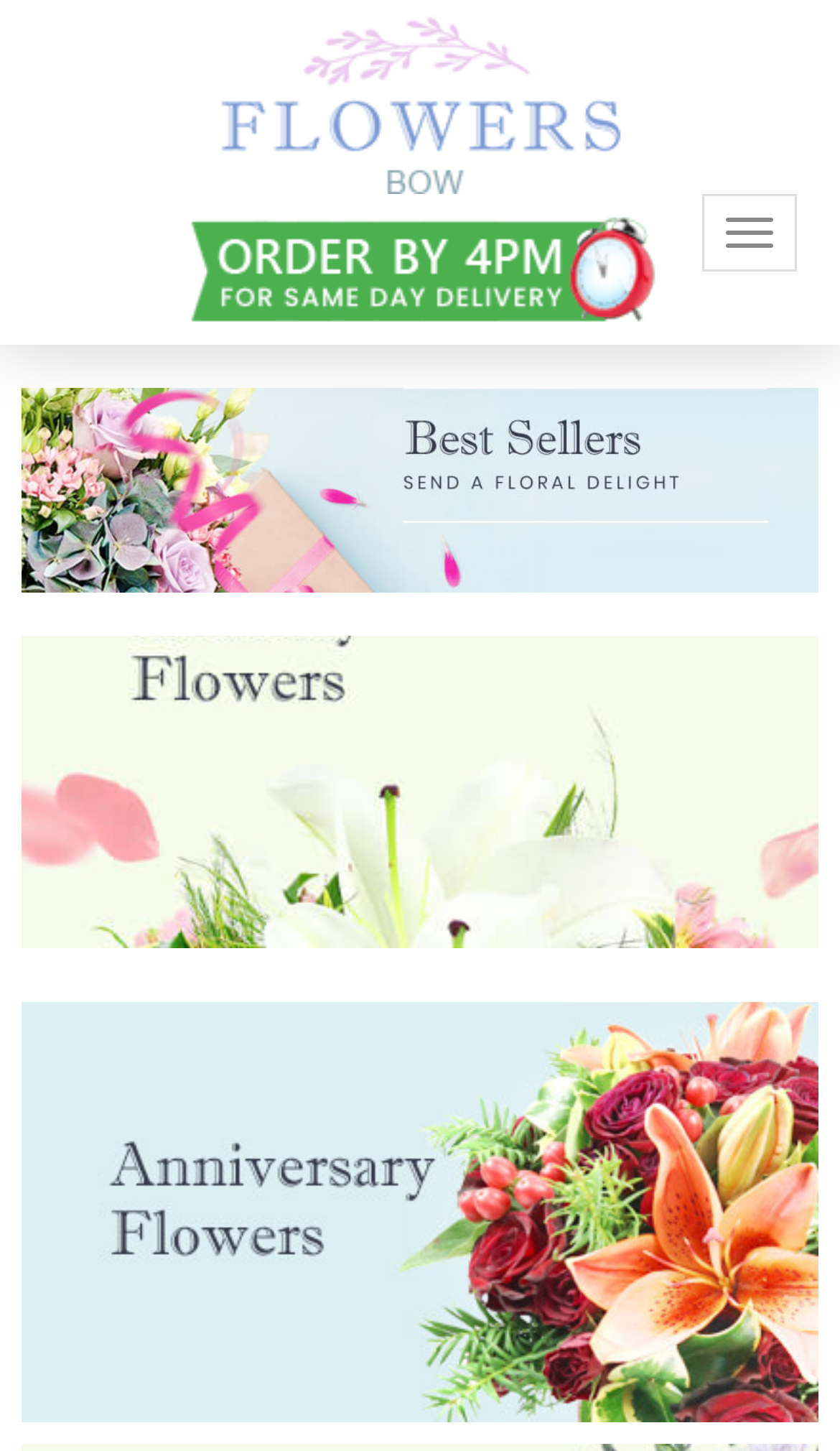Give a one-word or short phrase answer to the question: 
Are there any images on the webpage?

Yes